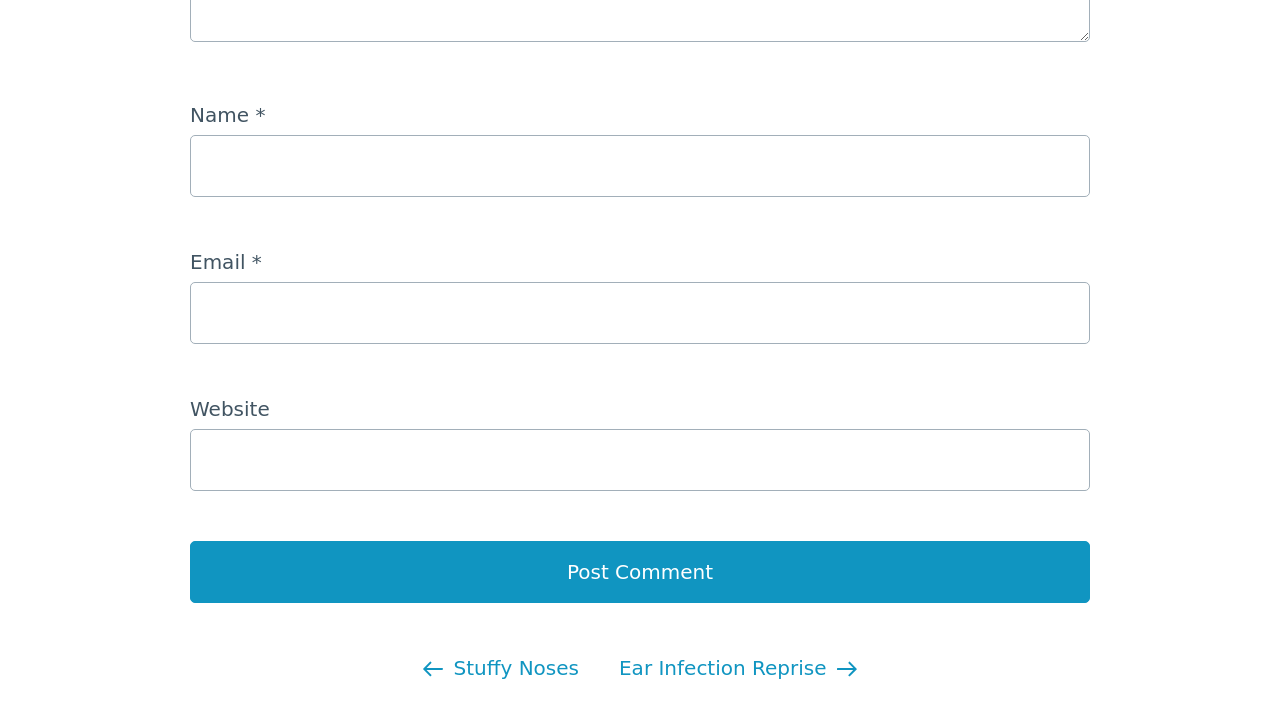Give a one-word or short phrase answer to the question: 
What is the purpose of the webpage?

Commenting